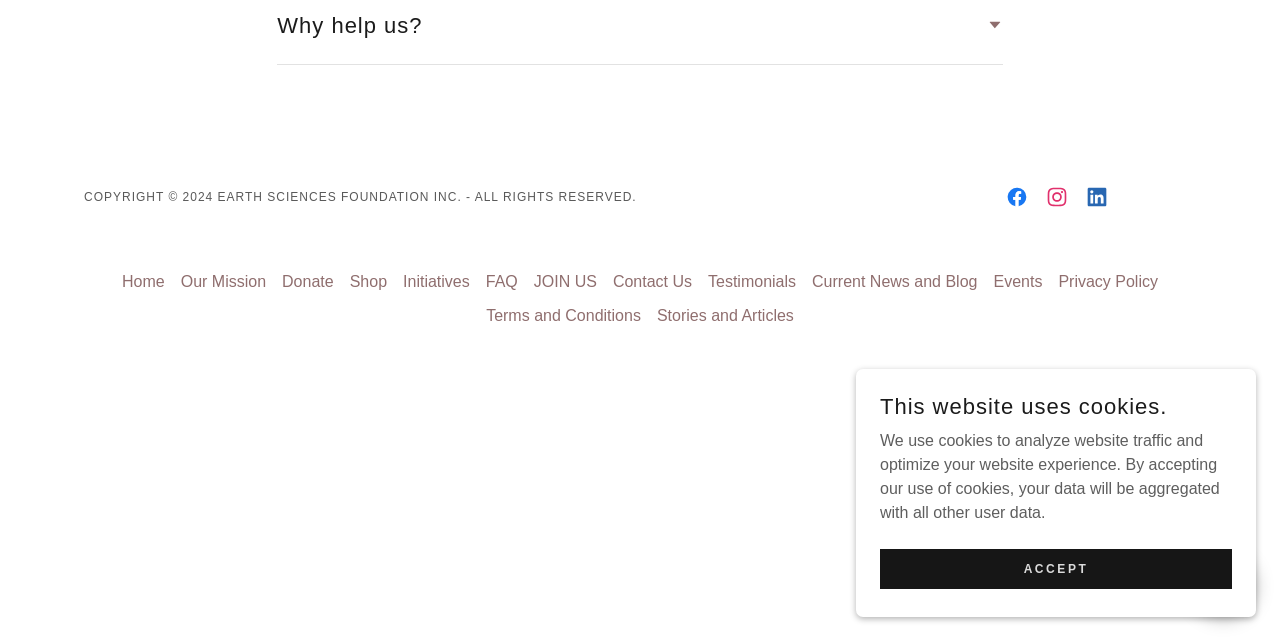Provide the bounding box coordinates of the HTML element this sentence describes: "Terms and Conditions". The bounding box coordinates consist of four float numbers between 0 and 1, i.e., [left, top, right, bottom].

[0.374, 0.467, 0.507, 0.52]